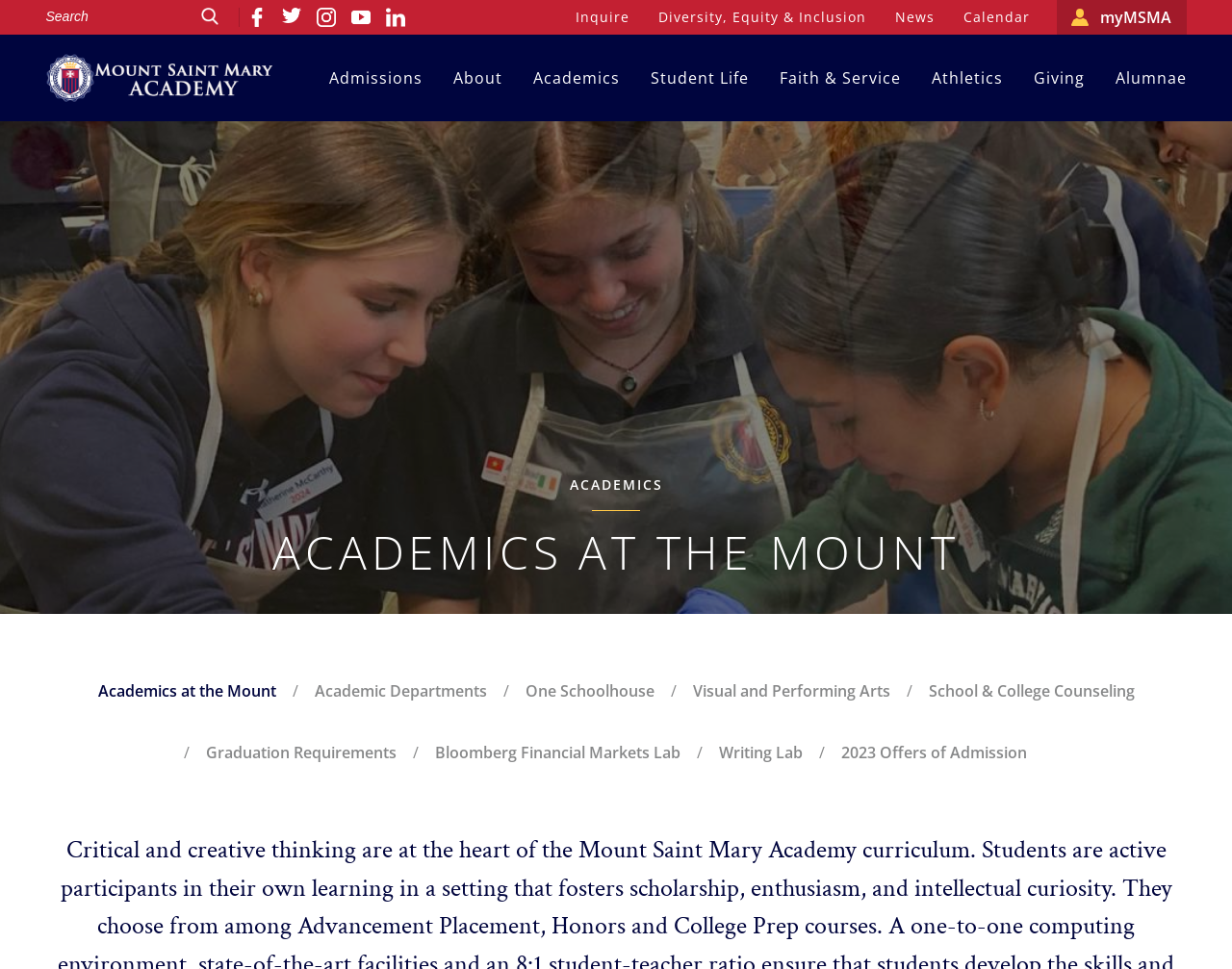Provide a single word or phrase answer to the question: 
How many navigation menus are present?

3